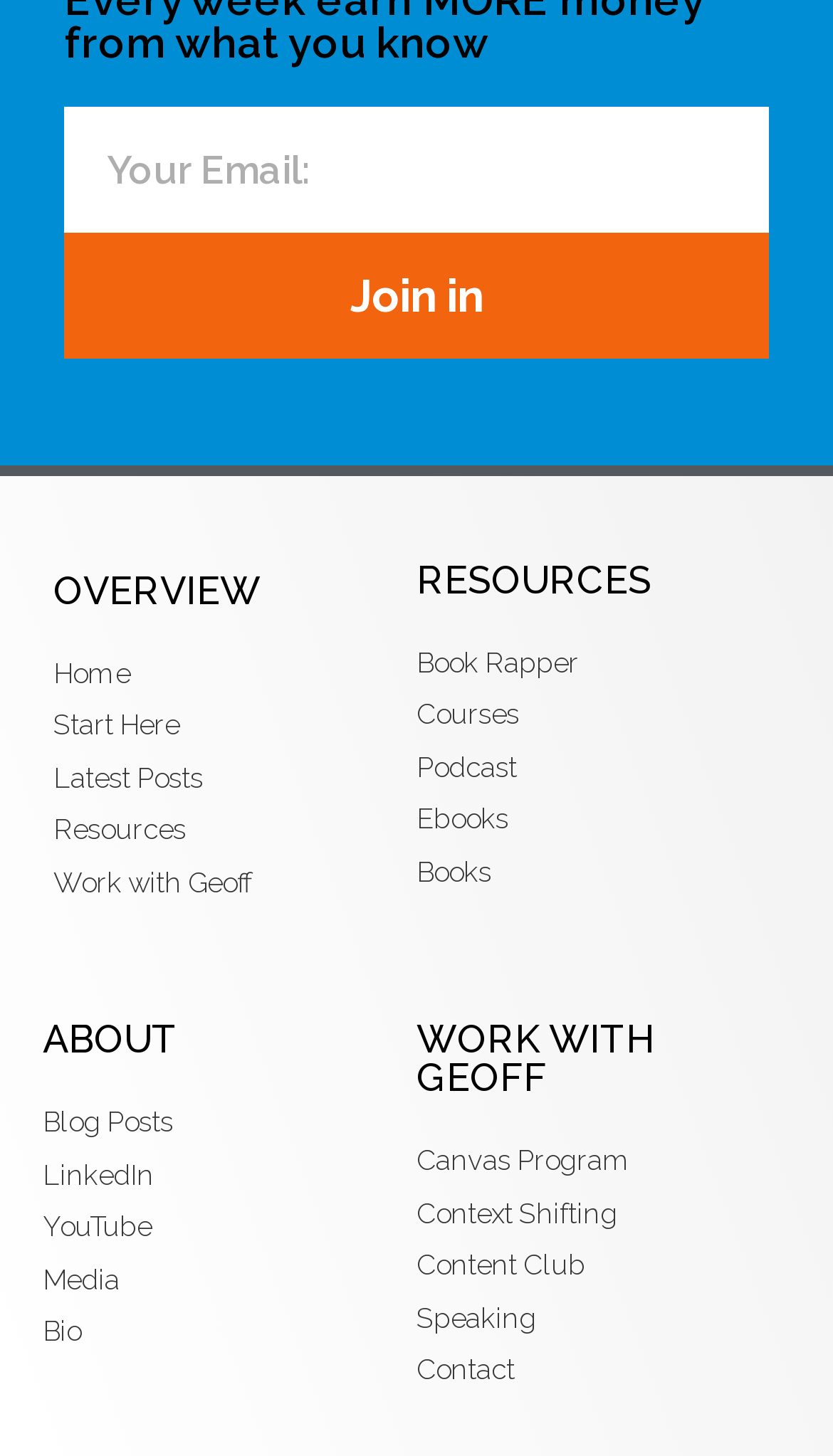Find and specify the bounding box coordinates that correspond to the clickable region for the instruction: "Contact Geoff".

[0.5, 0.927, 0.949, 0.956]